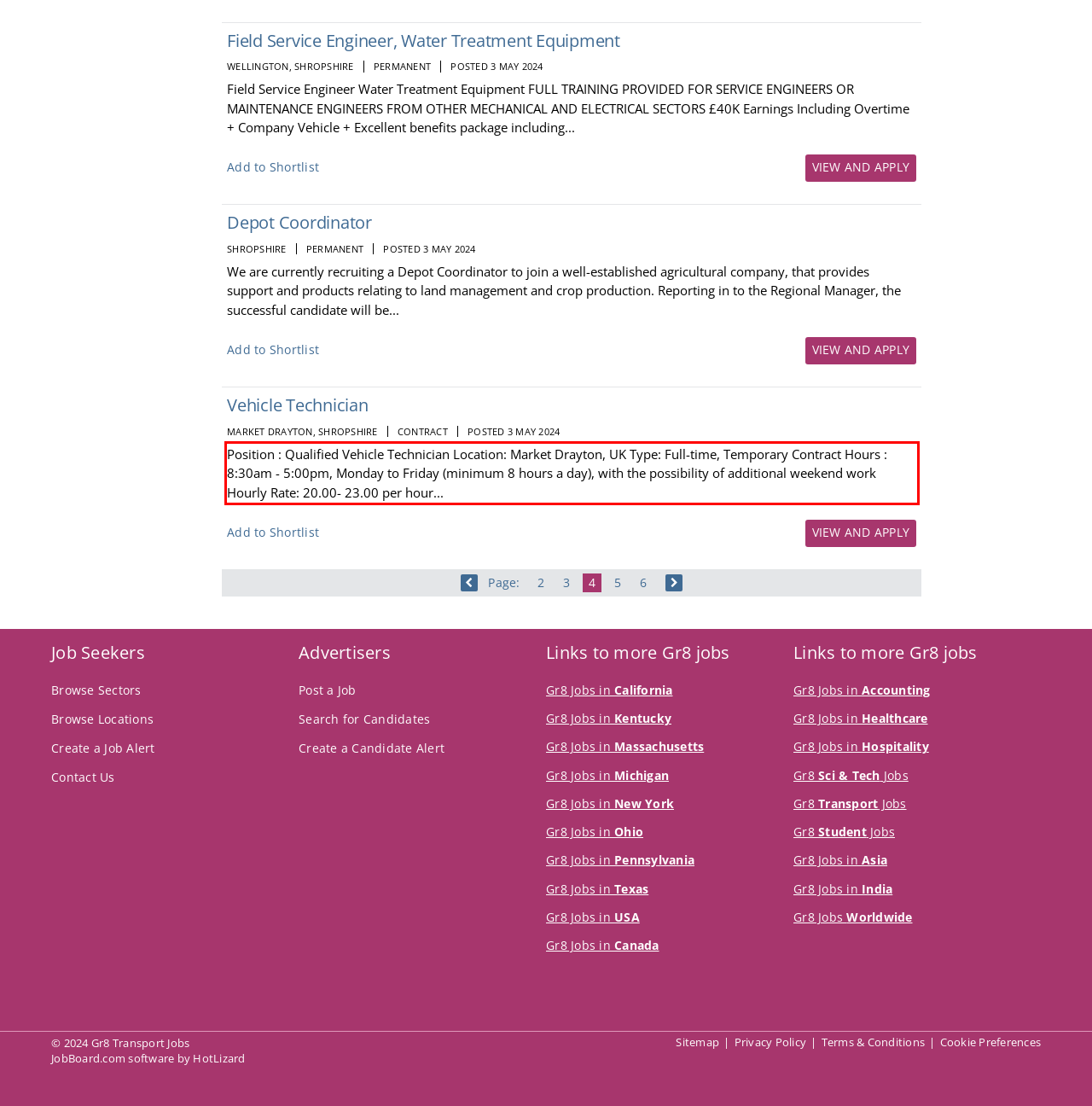In the given screenshot, locate the red bounding box and extract the text content from within it.

Position : Qualified Vehicle Technician Location: Market Drayton, UK Type: Full-time, Temporary Contract Hours : 8:30am - 5:00pm, Monday to Friday (minimum 8 hours a day), with the possibility of additional weekend work Hourly Rate: 20.00- 23.00 per hour...